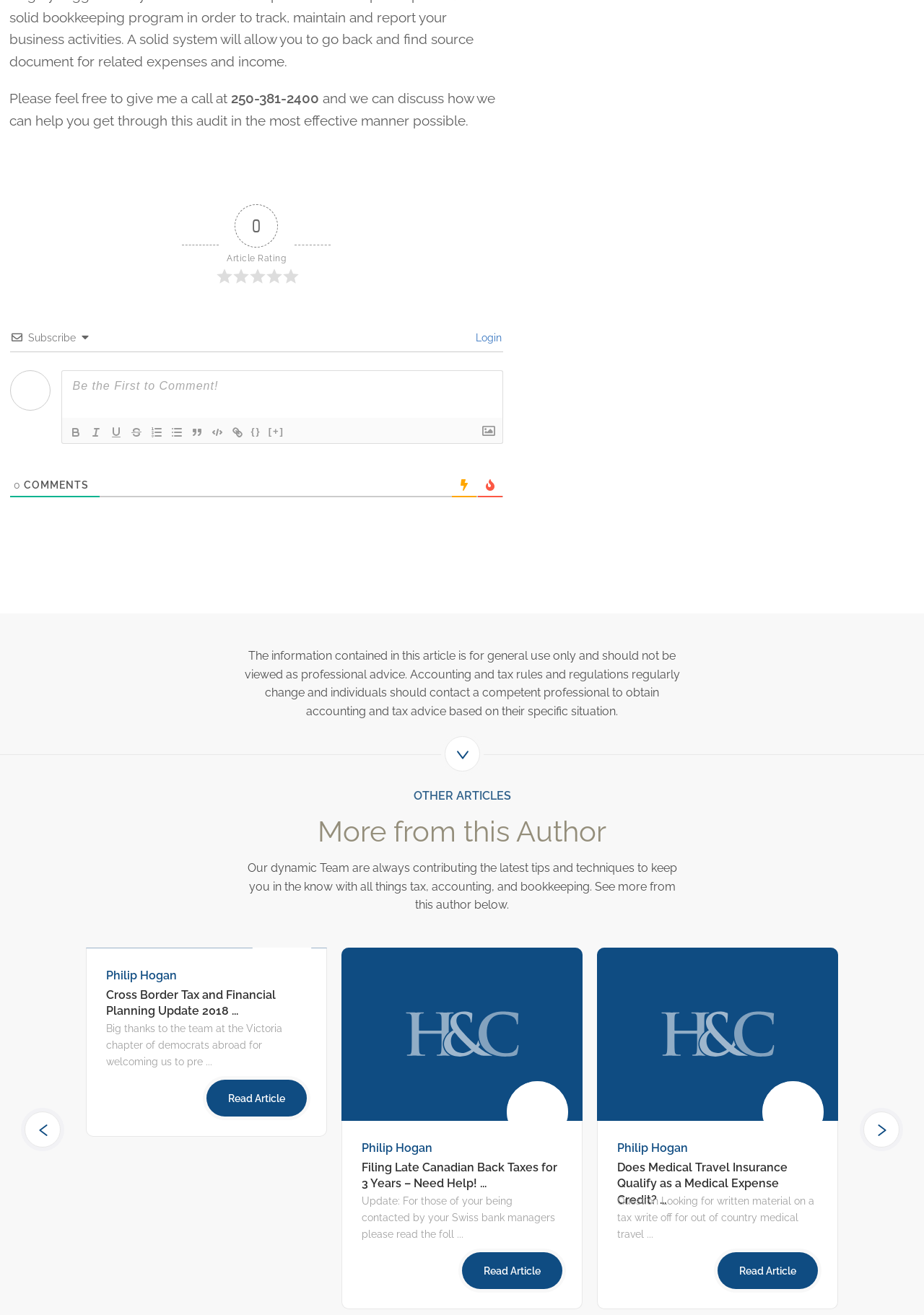Please find the bounding box coordinates (top-left x, top-left y, bottom-right x, bottom-right y) in the screenshot for the UI element described as follows: FAQs

None